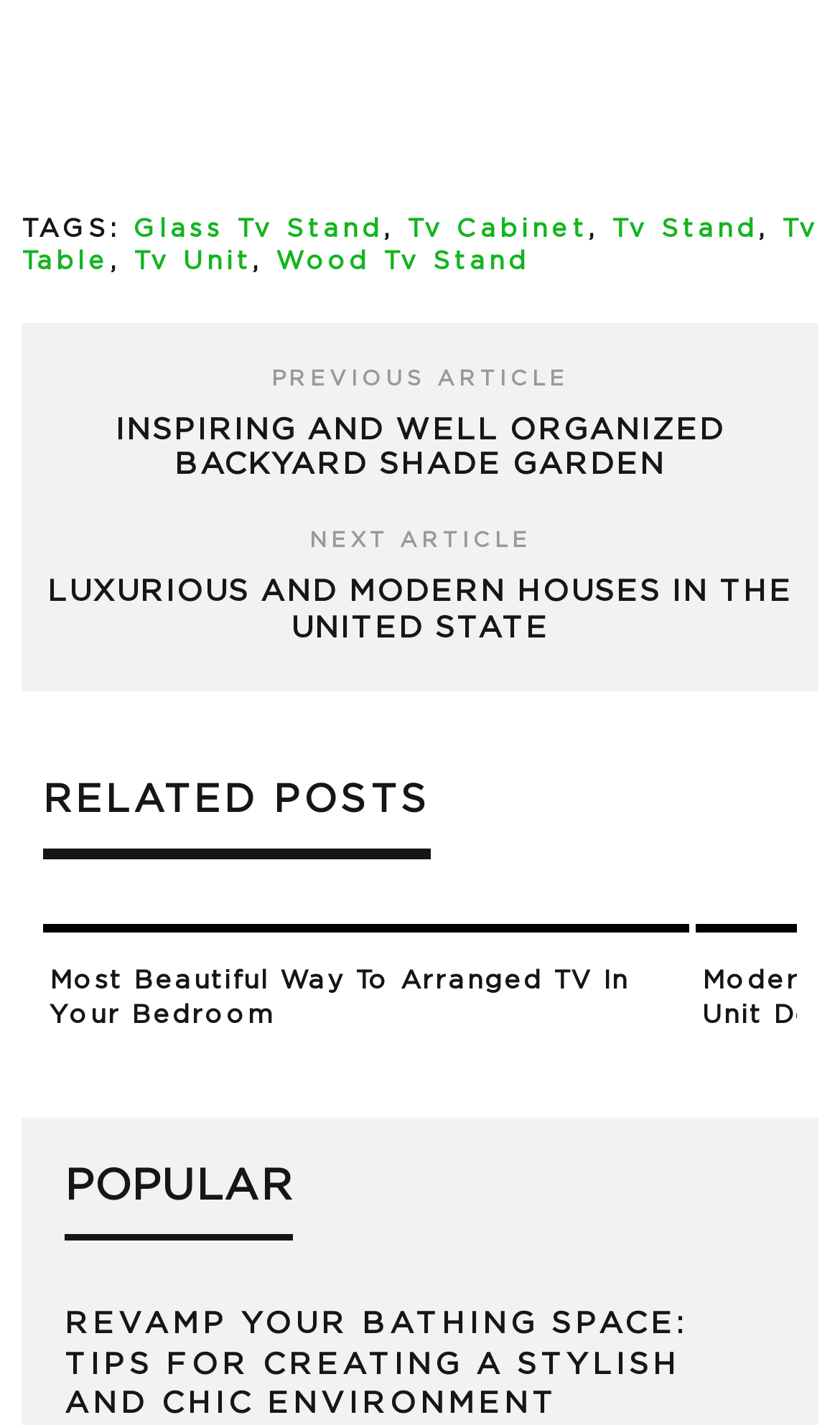How many categories are listed at the top?
Based on the image, provide a one-word or brief-phrase response.

6